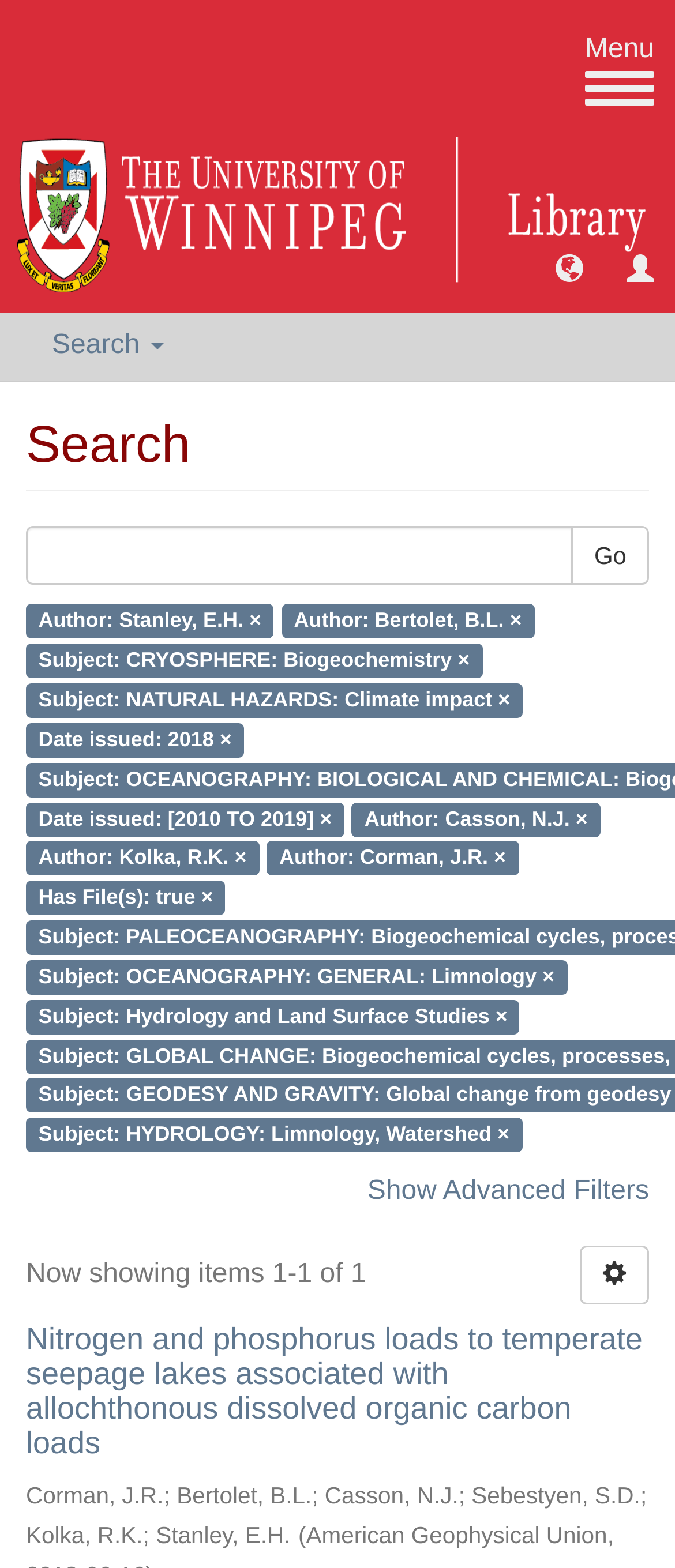Respond to the question with just a single word or phrase: 
How many authors are listed for the article?

6